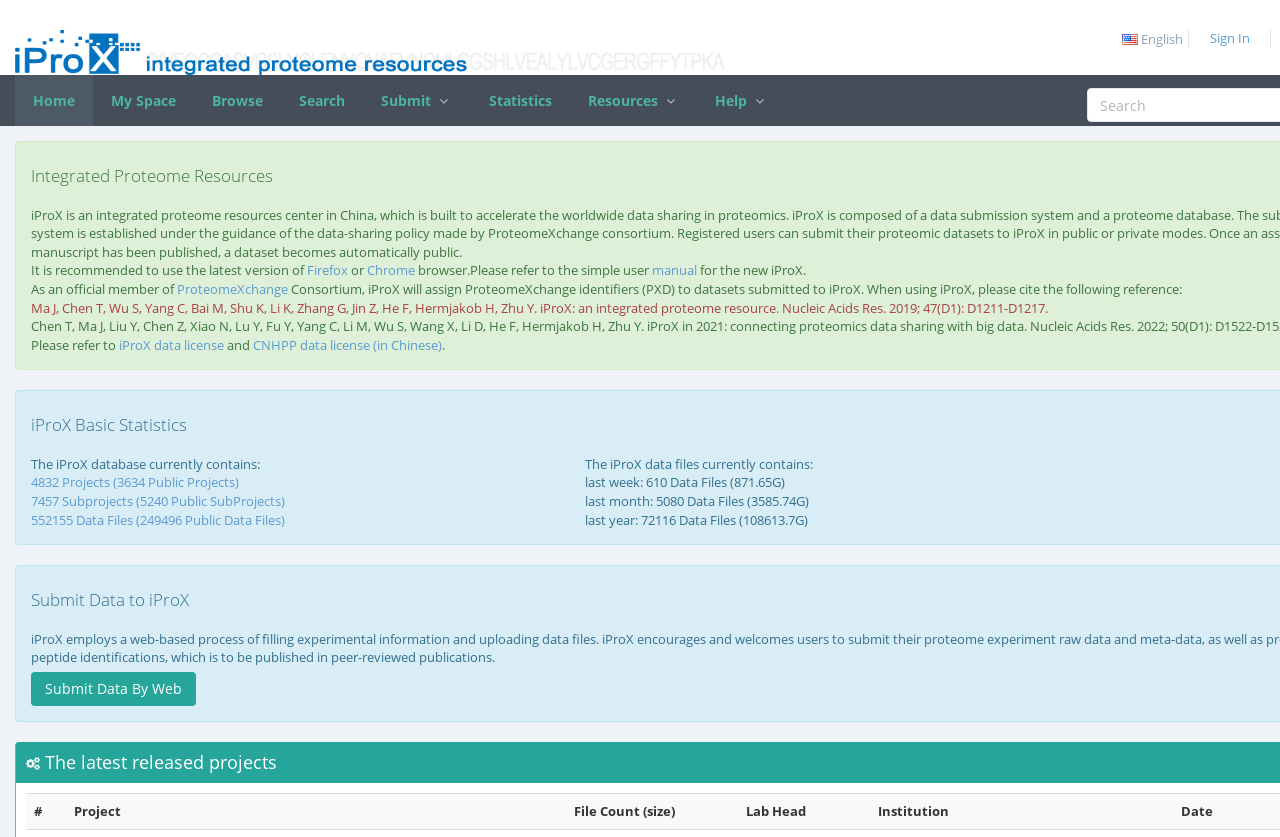Locate the UI element that matches the description Browse in the webpage screenshot. Return the bounding box coordinates in the format (top-left x, top-left y, bottom-right x, bottom-right y), with values ranging from 0 to 1.

[0.152, 0.09, 0.22, 0.151]